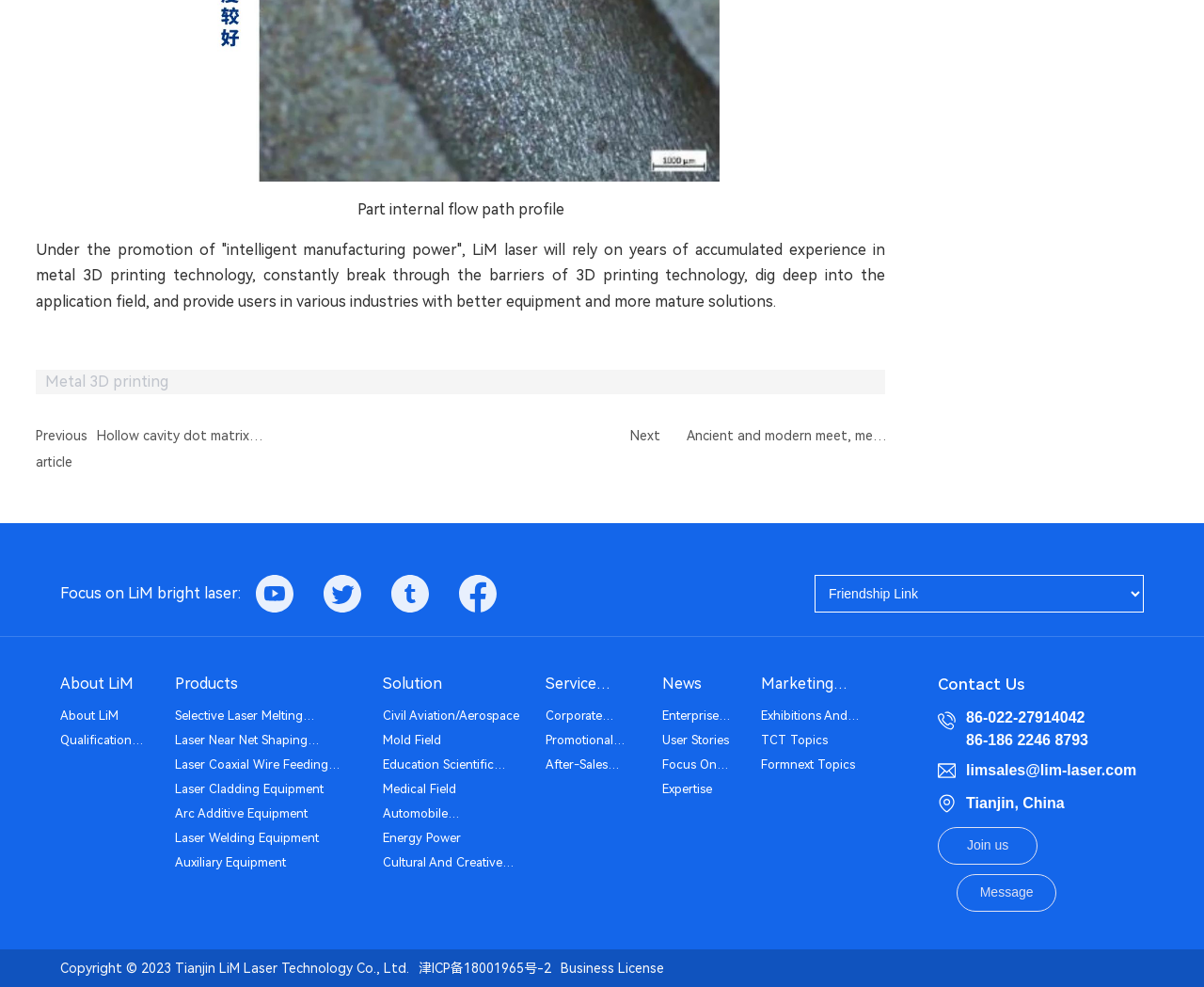Highlight the bounding box coordinates of the element that should be clicked to carry out the following instruction: "Click on 'Selective Laser Melting Equipment'". The coordinates must be given as four float numbers ranging from 0 to 1, i.e., [left, top, right, bottom].

[0.146, 0.713, 0.302, 0.738]